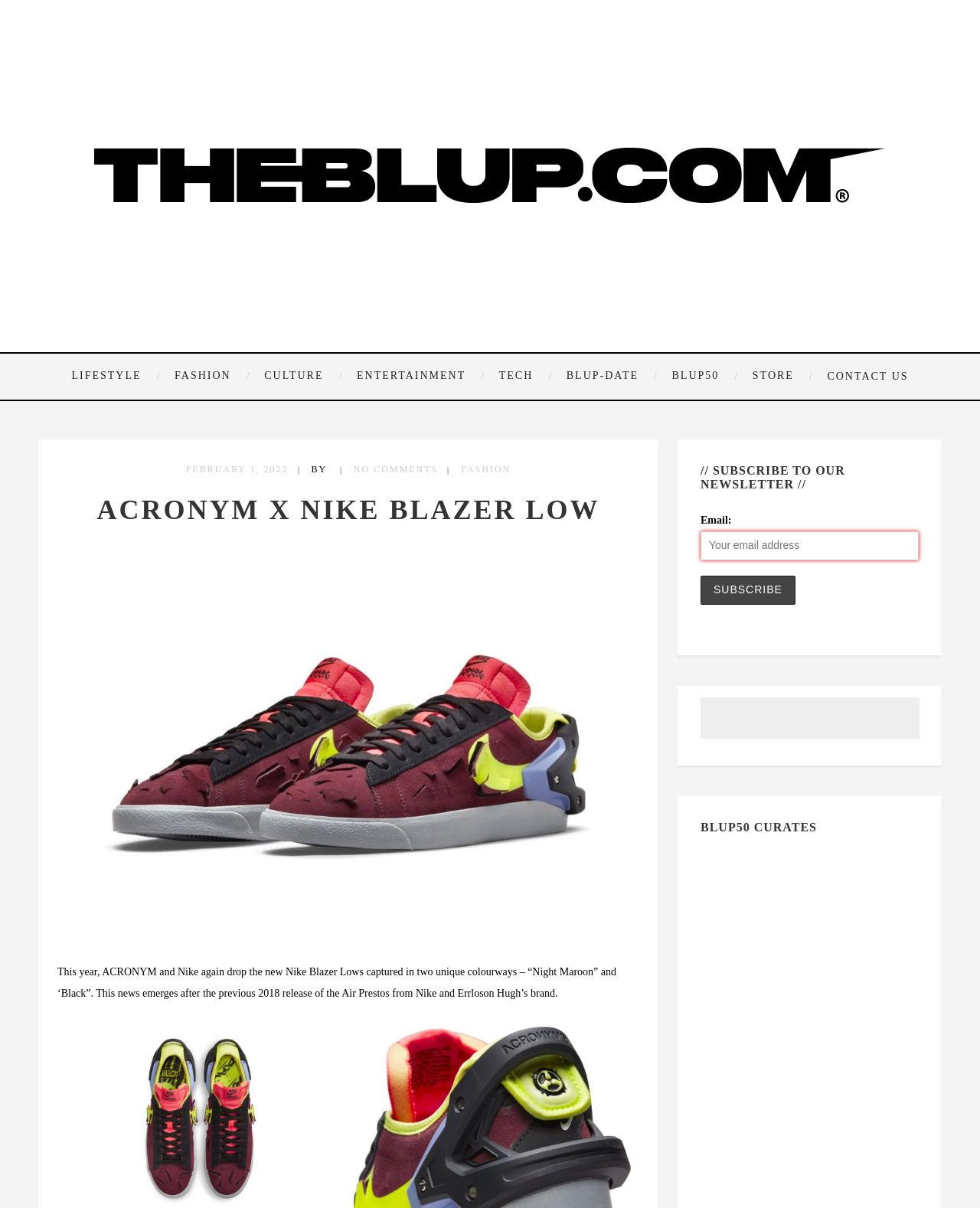Use a single word or phrase to respond to the question:
What is the category of the article?

FASHION